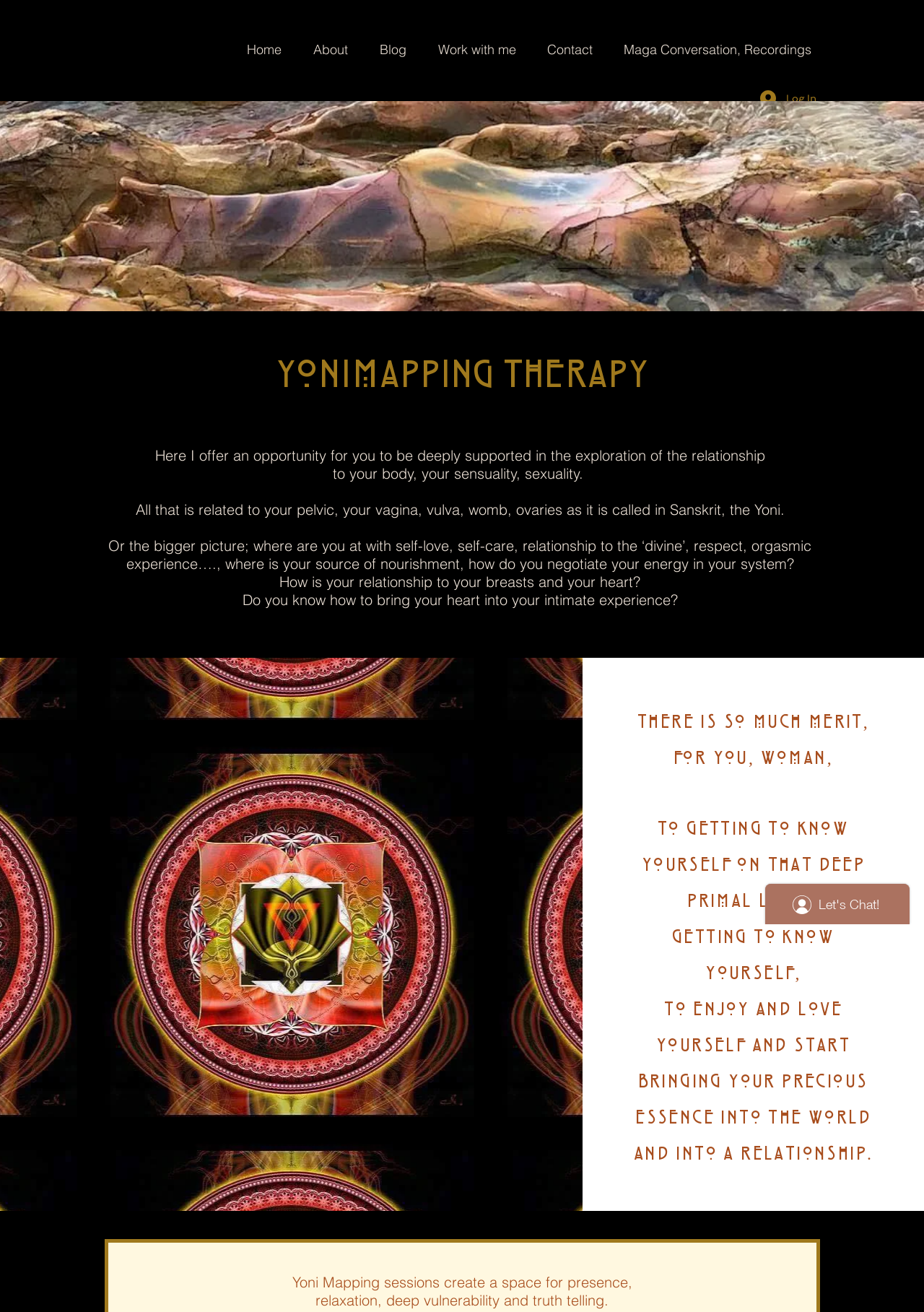What is the focus of the therapy?
Using the details from the image, give an elaborate explanation to answer the question.

The webpage mentions the pelvic area, including the vagina, vulva, womb, and ovaries, as a key focus of the therapy. This suggests that the therapy is concerned with helping individuals develop a deeper understanding and connection with their pelvic area and its role in their overall well-being.